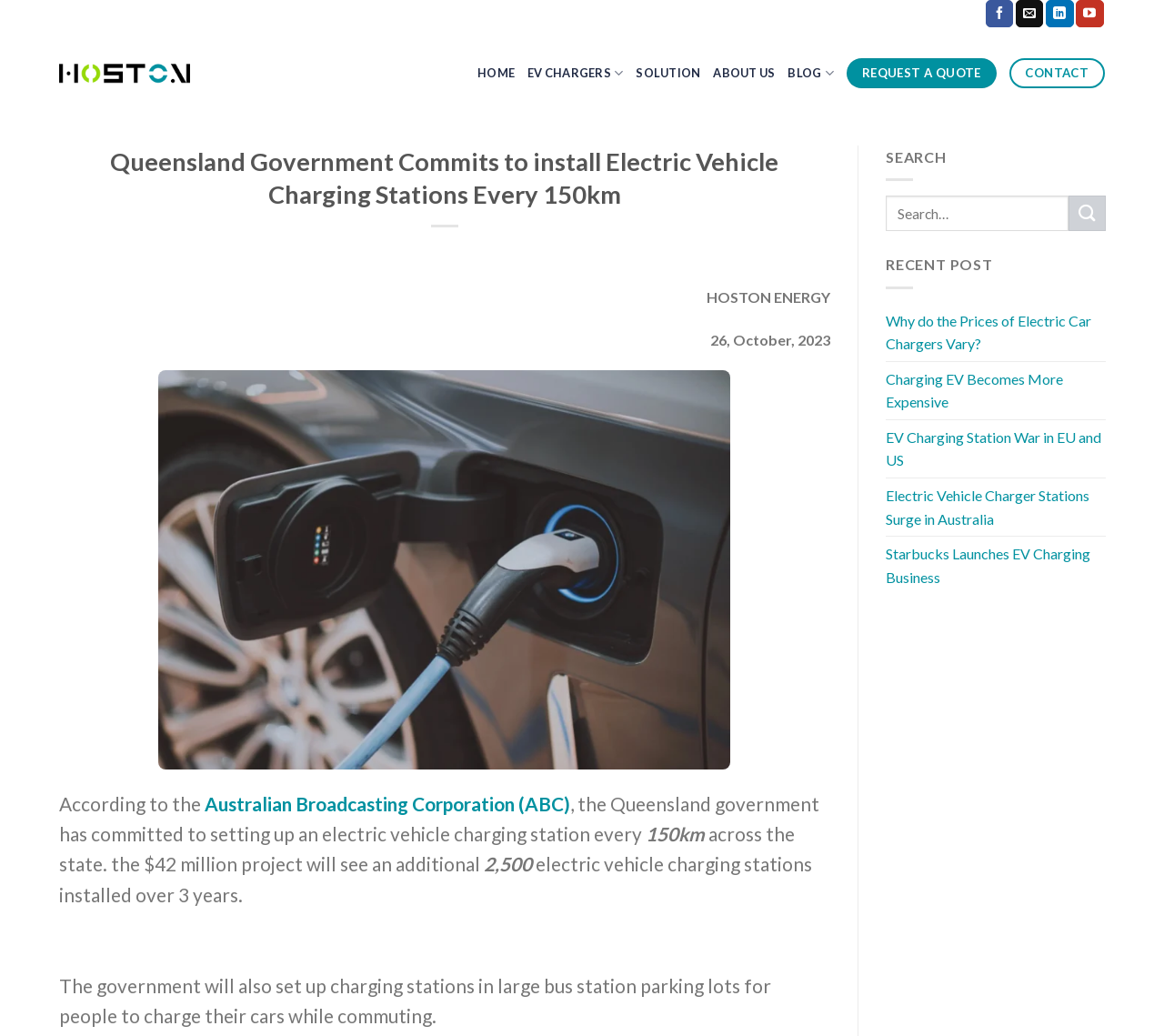Identify the bounding box coordinates for the region of the element that should be clicked to carry out the instruction: "Click on the '1 comment' link". The bounding box coordinates should be four float numbers between 0 and 1, i.e., [left, top, right, bottom].

None